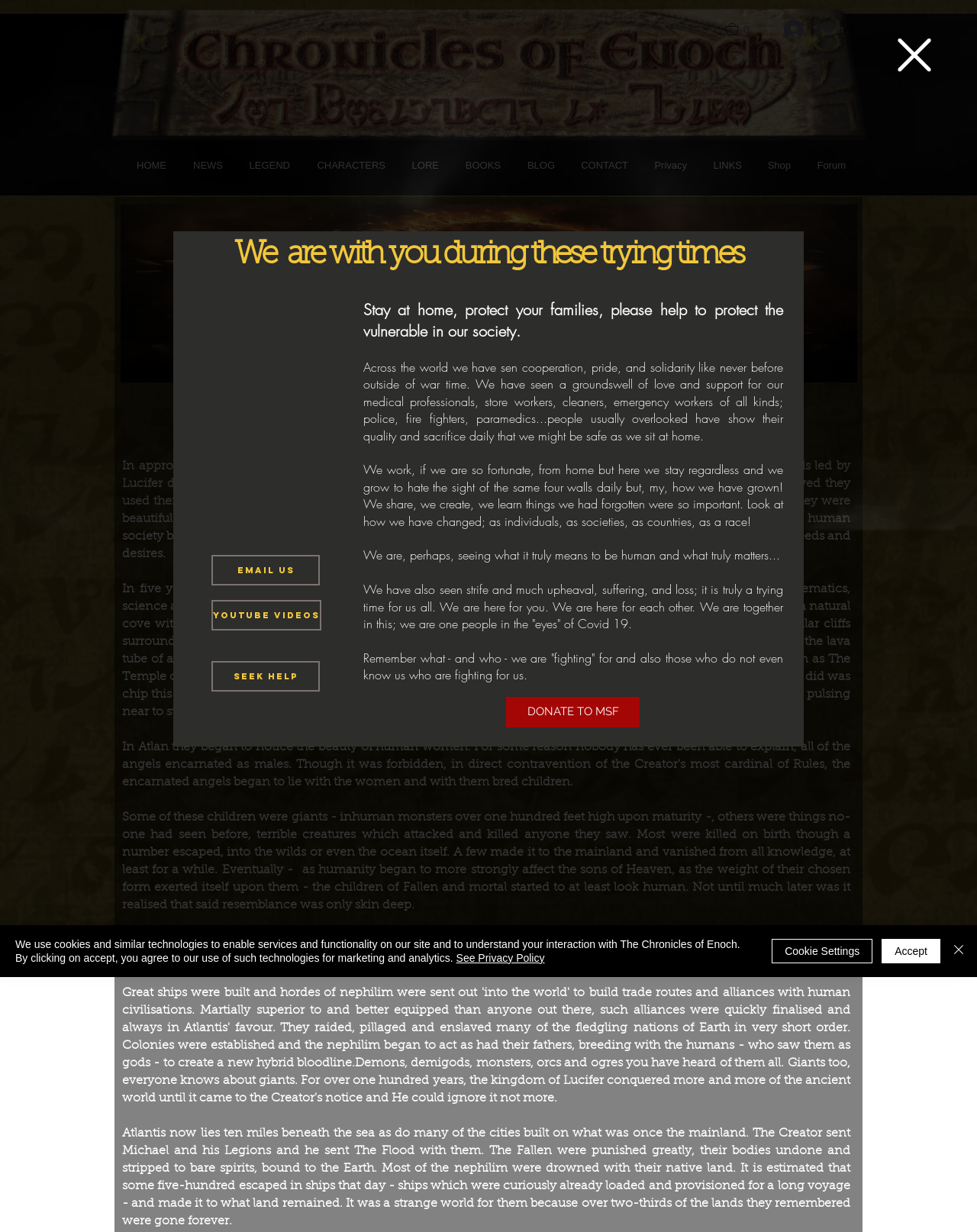What is the purpose of the link 'War in Heaven'?
Refer to the screenshot and answer in one word or phrase.

To provide more information about the War in Heaven